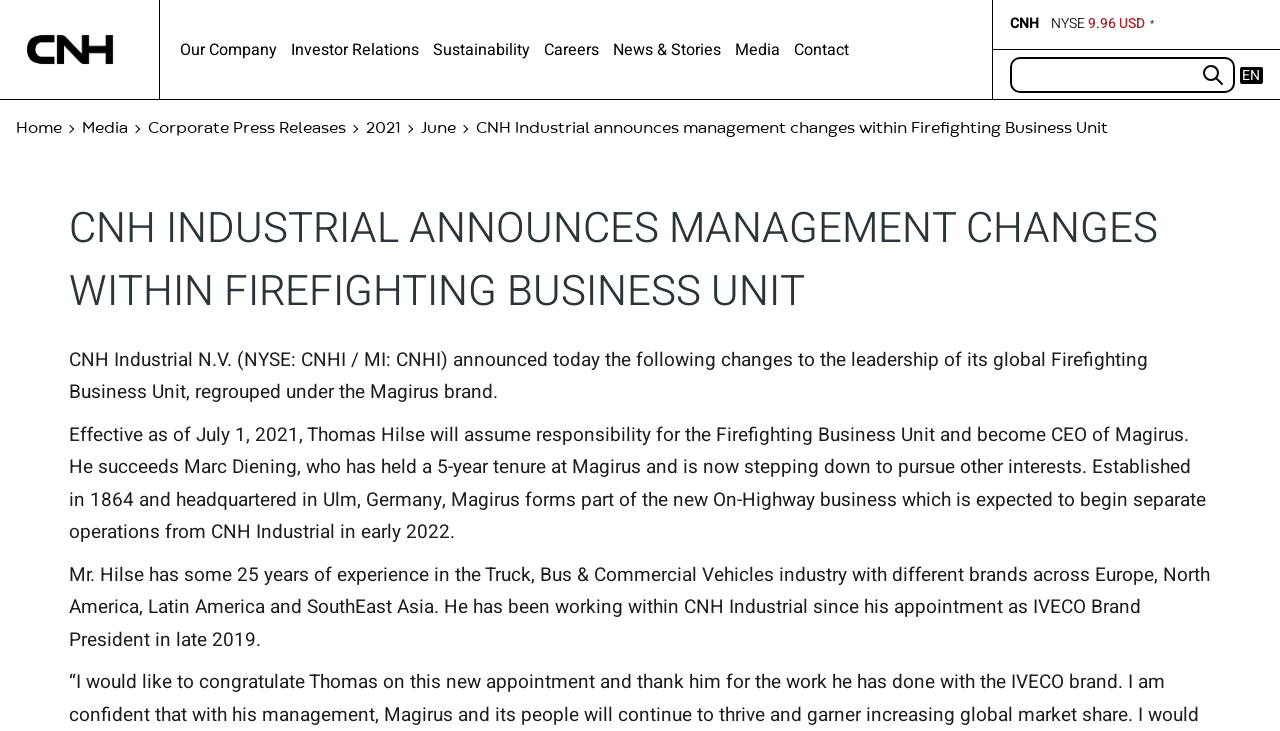Please specify the bounding box coordinates in the format (top-left x, top-left y, bottom-right x, bottom-right y), with values ranging from 0 to 1. Identify the bounding box for the UI component described as follows: June

[0.329, 0.161, 0.356, 0.192]